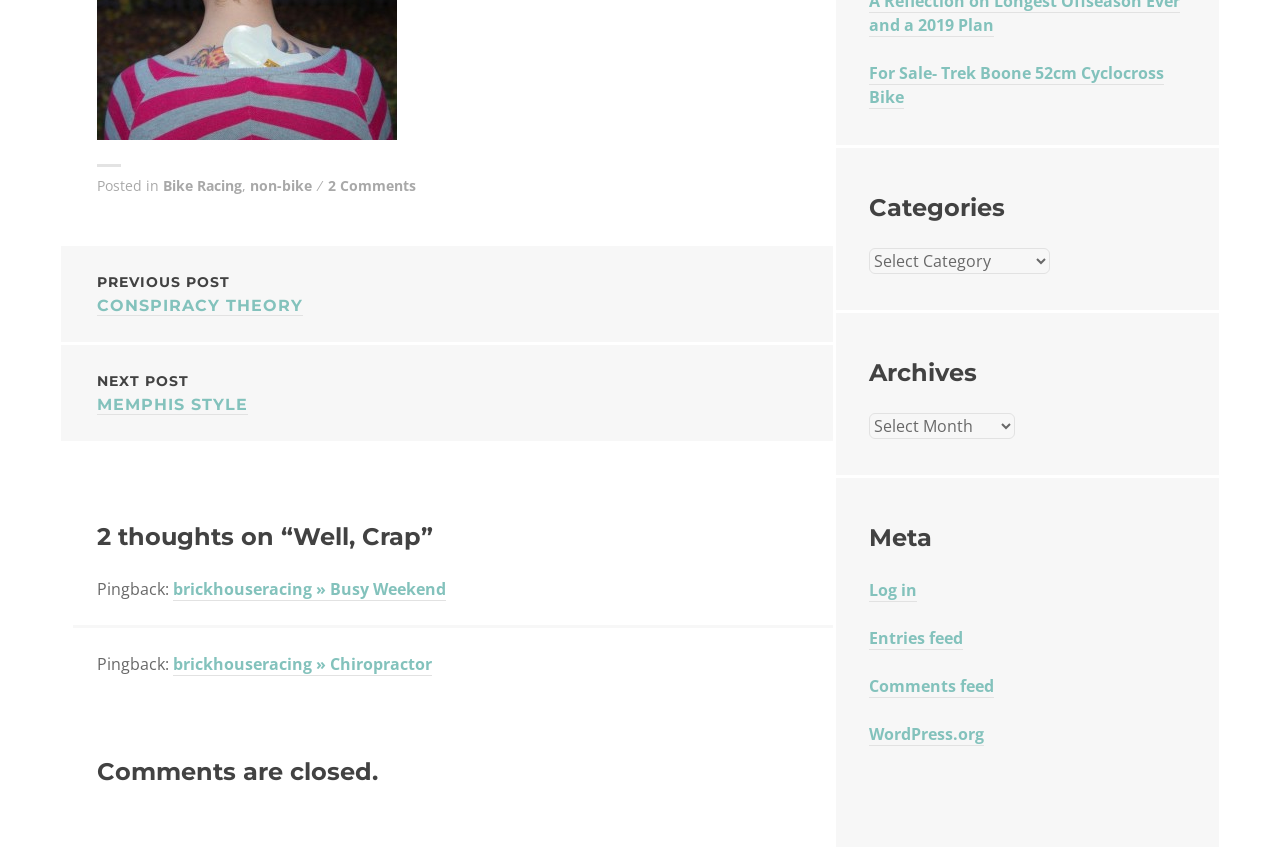Please identify the bounding box coordinates of the region to click in order to complete the given instruction: "View next post". The coordinates should be four float numbers between 0 and 1, i.e., [left, top, right, bottom].

[0.076, 0.404, 0.623, 0.49]